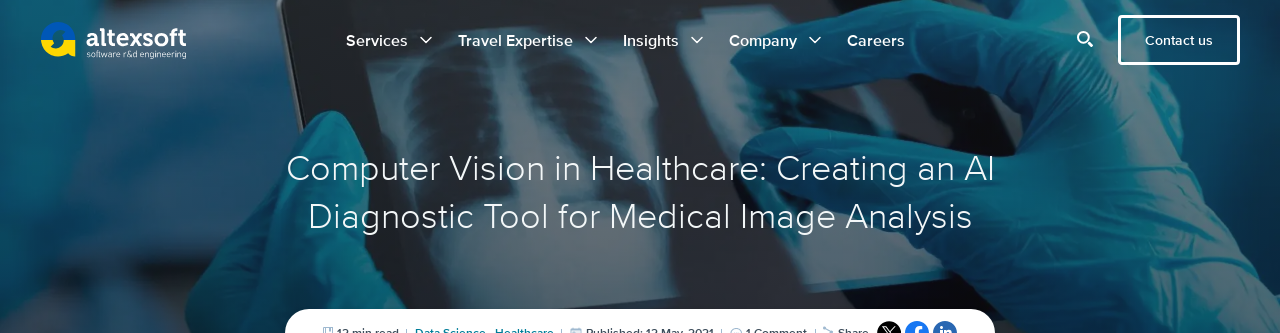Describe the image with as much detail as possible.

The image illustrates a professional scenario involving medical technology, specifically focusing on lung disease detection. It shows a healthcare professional in gloves handling an electronic device displaying an X-ray image. This visual emphasizes the intersection of computer vision and healthcare, highlighting innovation in medical diagnostics. The context is aligned with the article titled "Computer Vision in Healthcare: Creating an AI Diagnostic Tool for Medical Image Analysis," aiming to demonstrate how AI-driven tools can aid healthcare professionals in accurately diagnosing lung conditions.